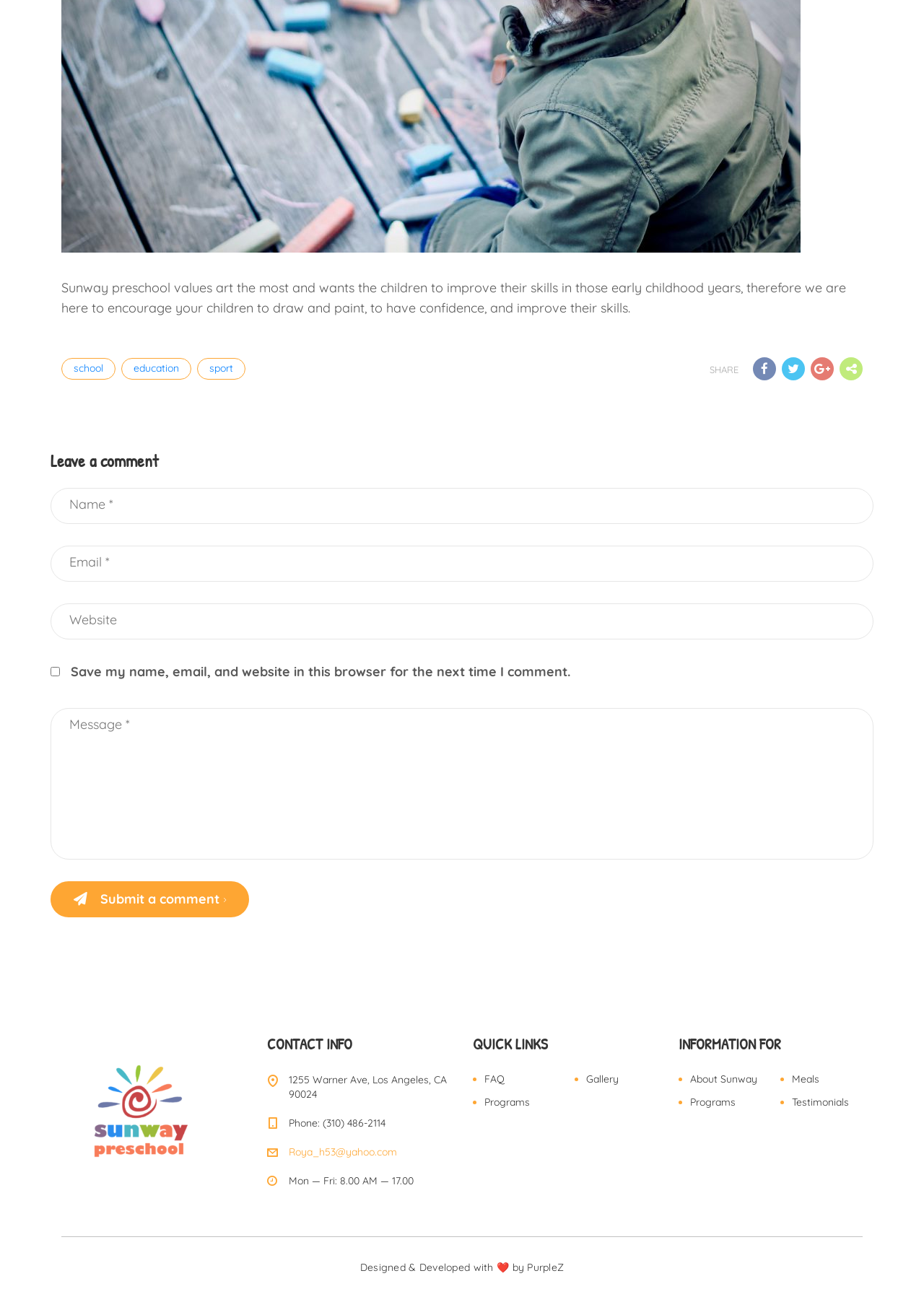Pinpoint the bounding box coordinates of the clickable area necessary to execute the following instruction: "Enter your name in the 'Name' field". The coordinates should be given as four float numbers between 0 and 1, namely [left, top, right, bottom].

[0.055, 0.375, 0.945, 0.402]